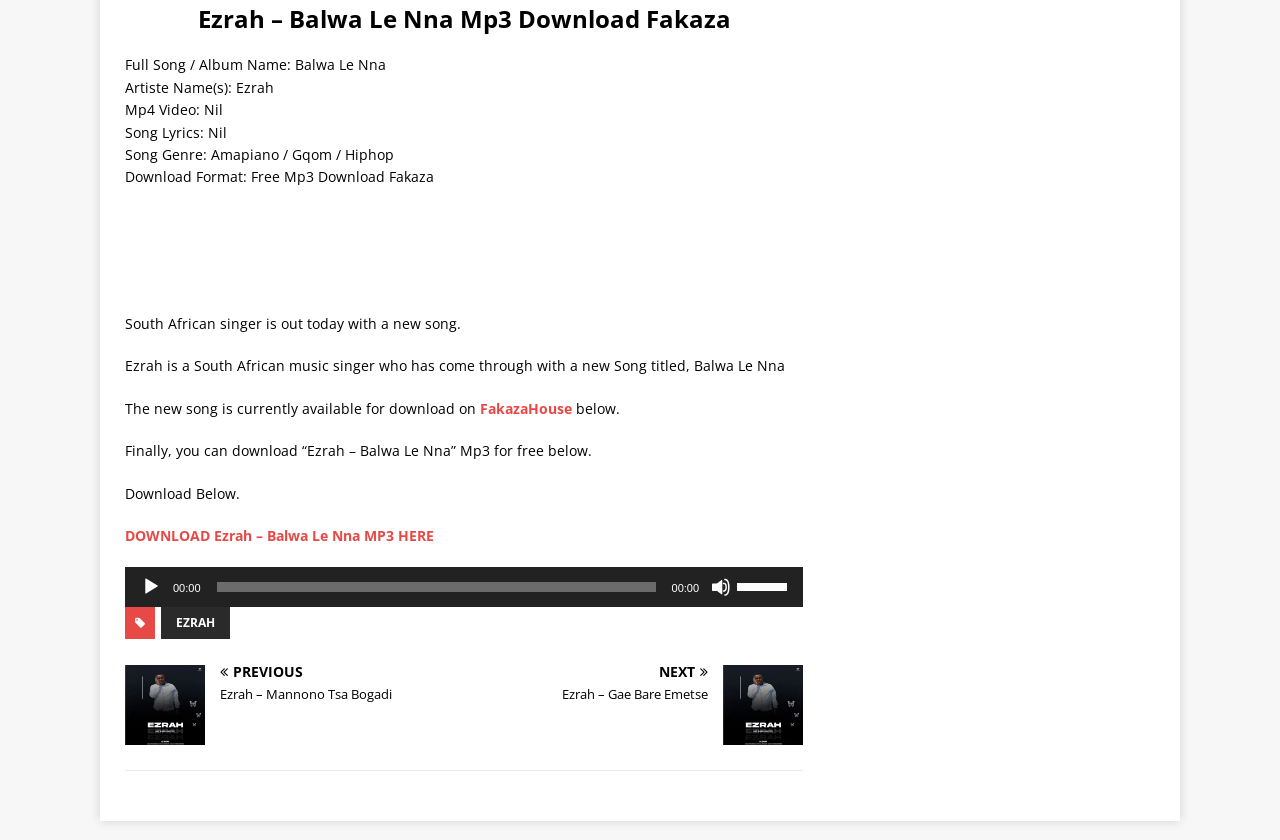Given the webpage screenshot, identify the bounding box of the UI element that matches this description: "aria-label="Advertisement" name="aswift_1" title="Advertisement"".

[0.098, 0.248, 0.666, 0.356]